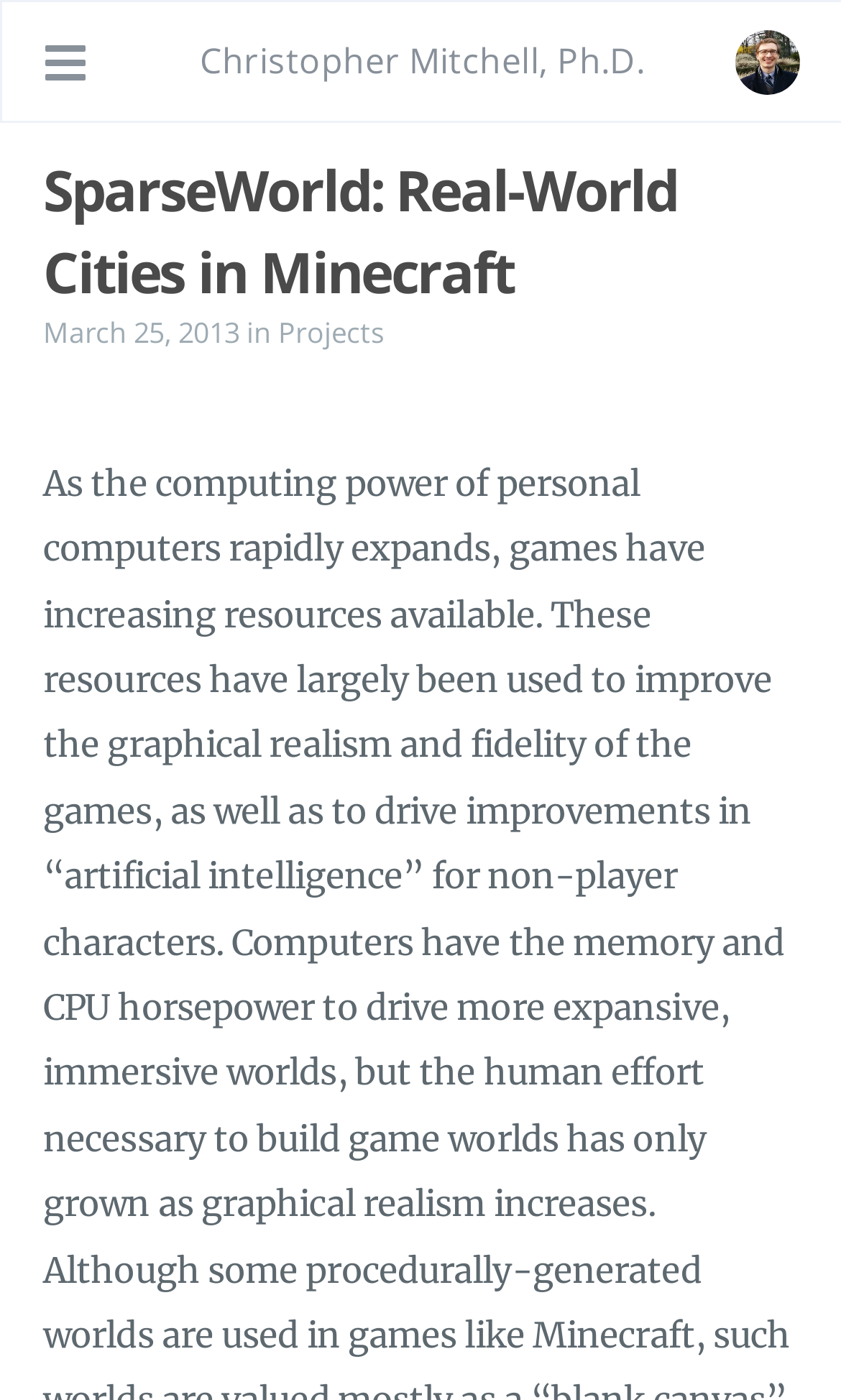What is the author's name?
Look at the screenshot and respond with a single word or phrase.

Christopher Mitchell